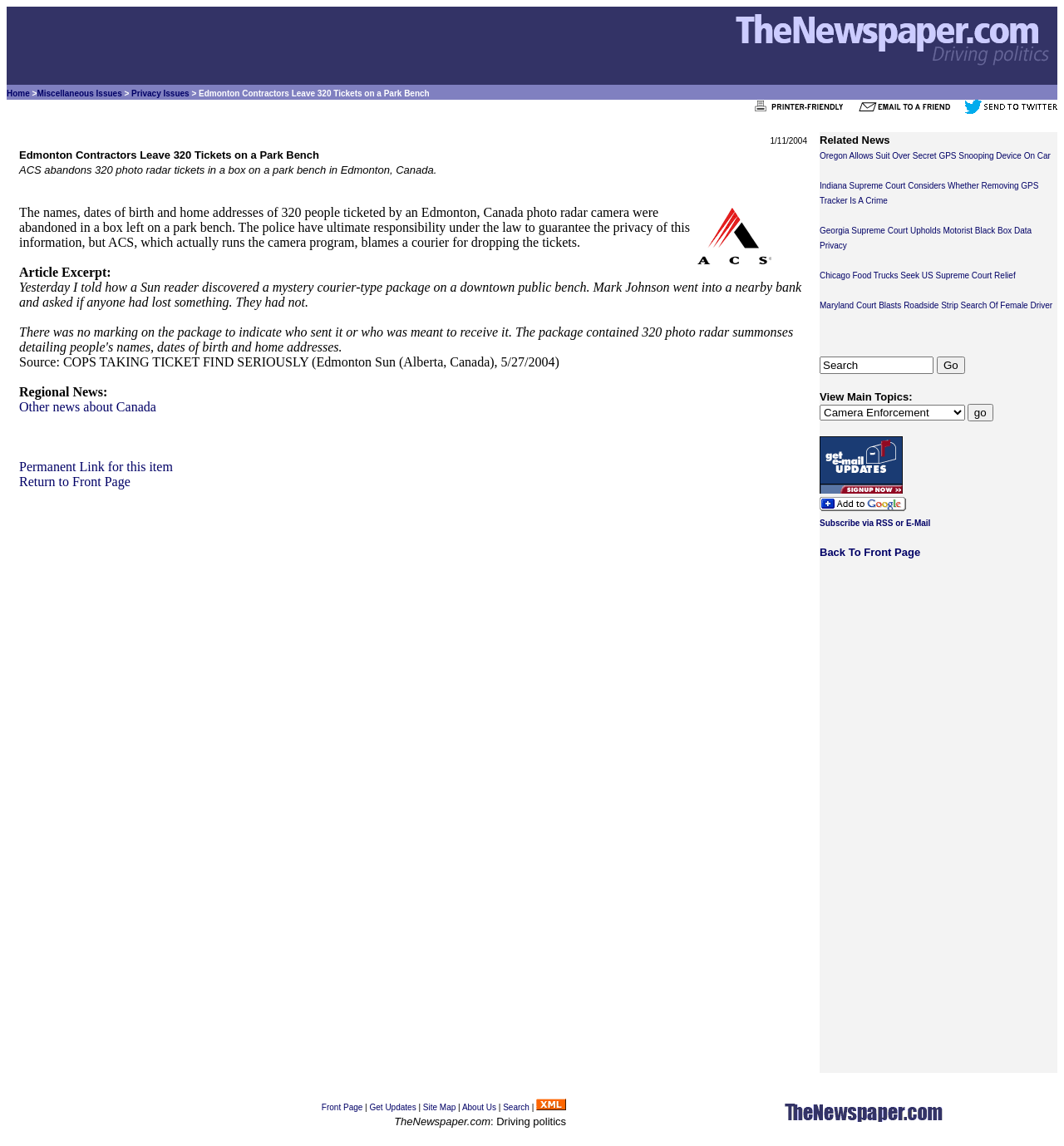Find the bounding box coordinates of the clickable area required to complete the following action: "Click on 'Front Page'".

[0.302, 0.962, 0.341, 0.97]